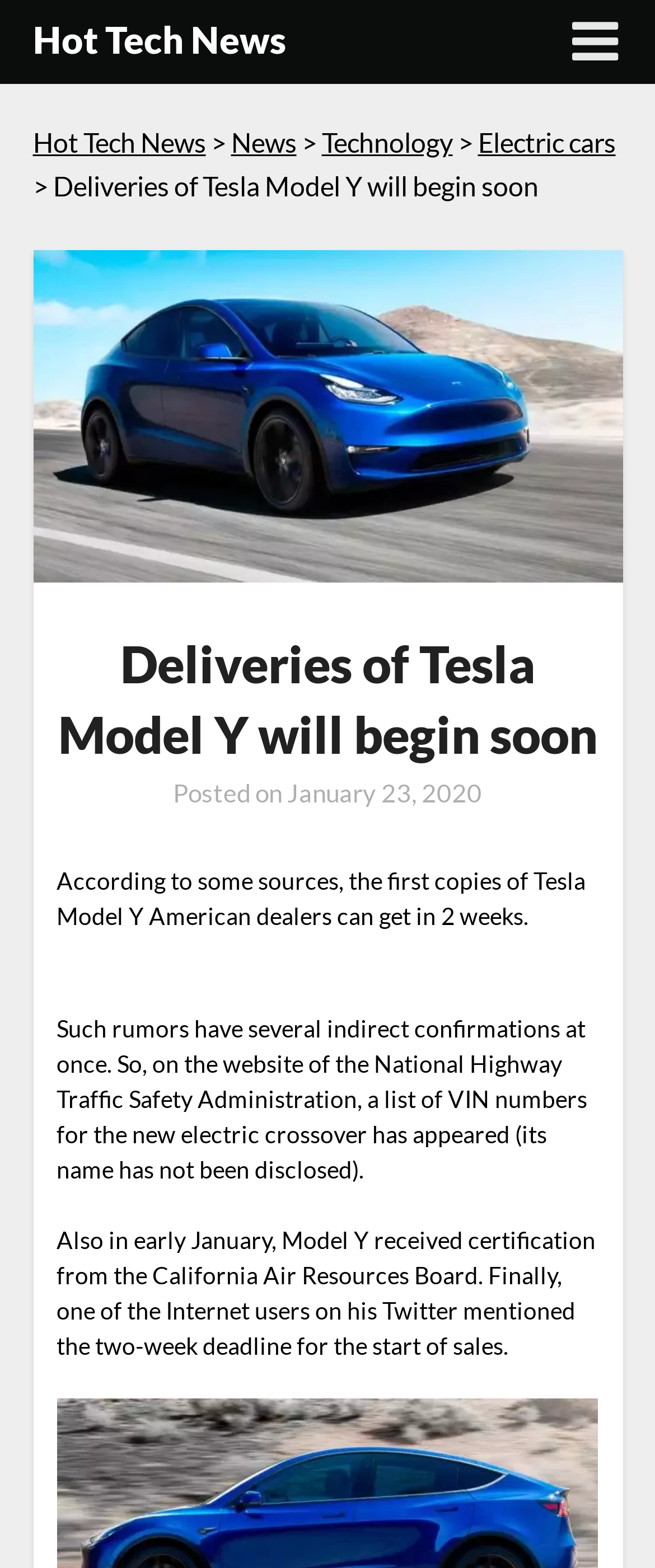What is the source of the rumor about Tesla Model Y?
Kindly give a detailed and elaborate answer to the question.

The source of the rumor is mentioned in the text, which states that 'According to some sources, the first copies of Tesla Model Y American dealers can get in 2 weeks.' This indicates that the rumor is based on information from some unspecified sources.